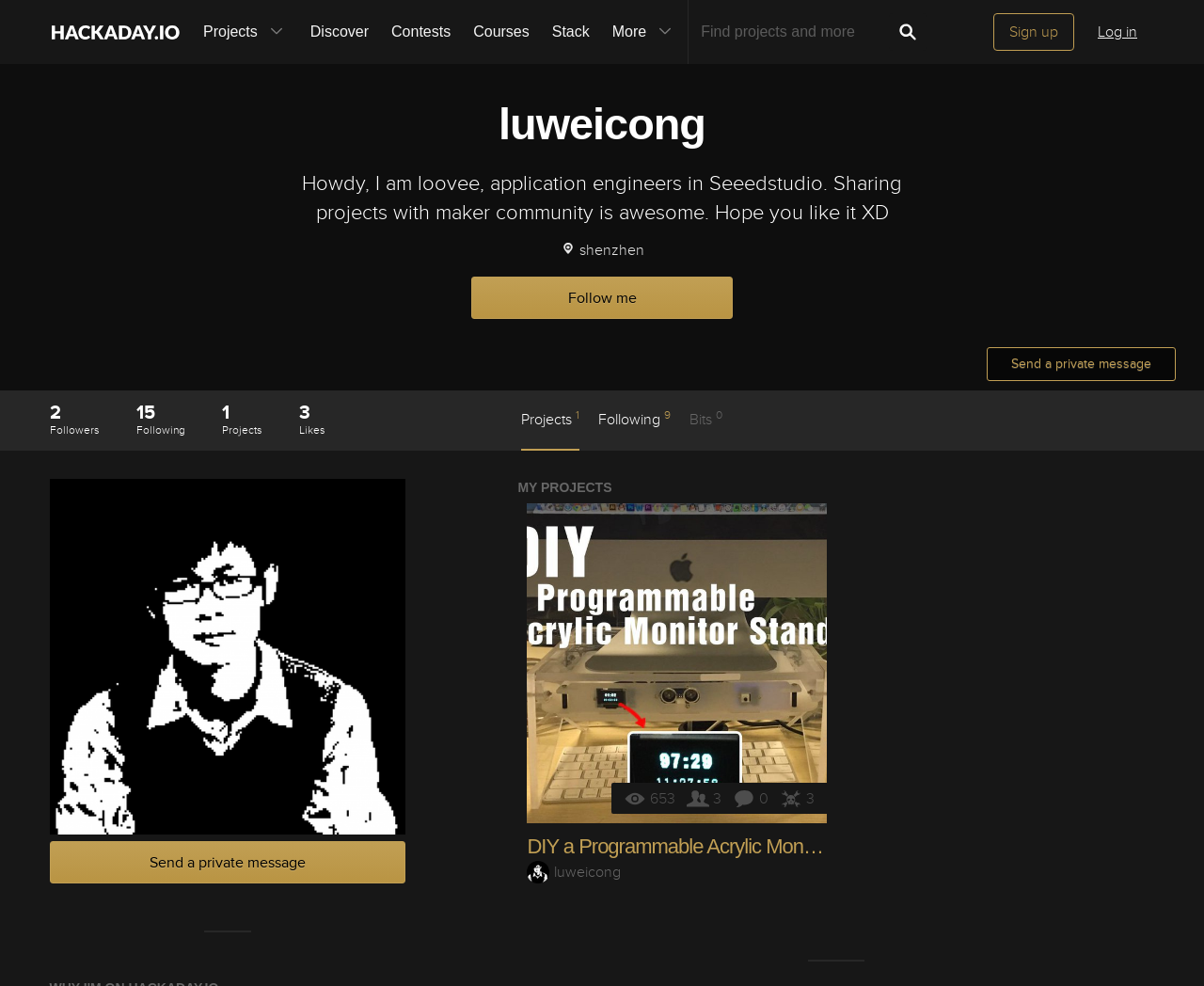Determine the bounding box coordinates for the region that must be clicked to execute the following instruction: "View luweicong's profile".

[0.041, 0.103, 0.959, 0.15]